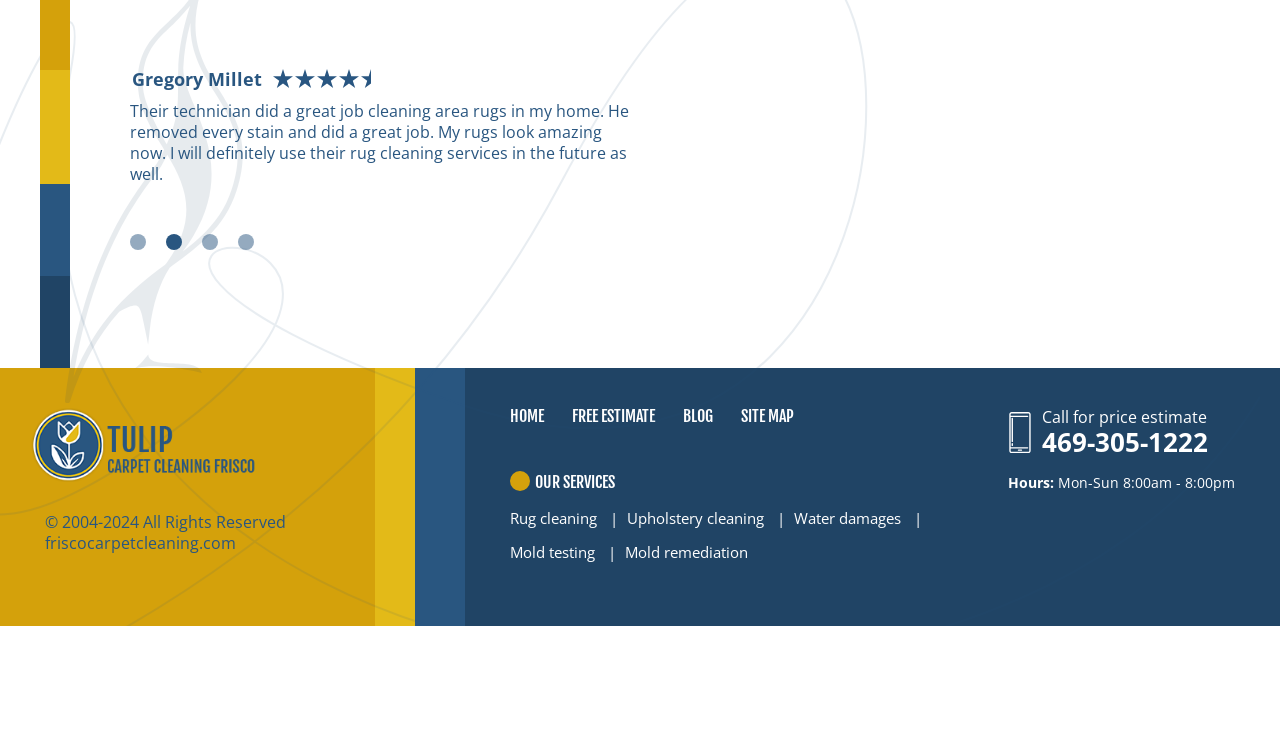Please identify the bounding box coordinates for the region that you need to click to follow this instruction: "Click the '1' rating button".

[0.102, 0.318, 0.113, 0.372]